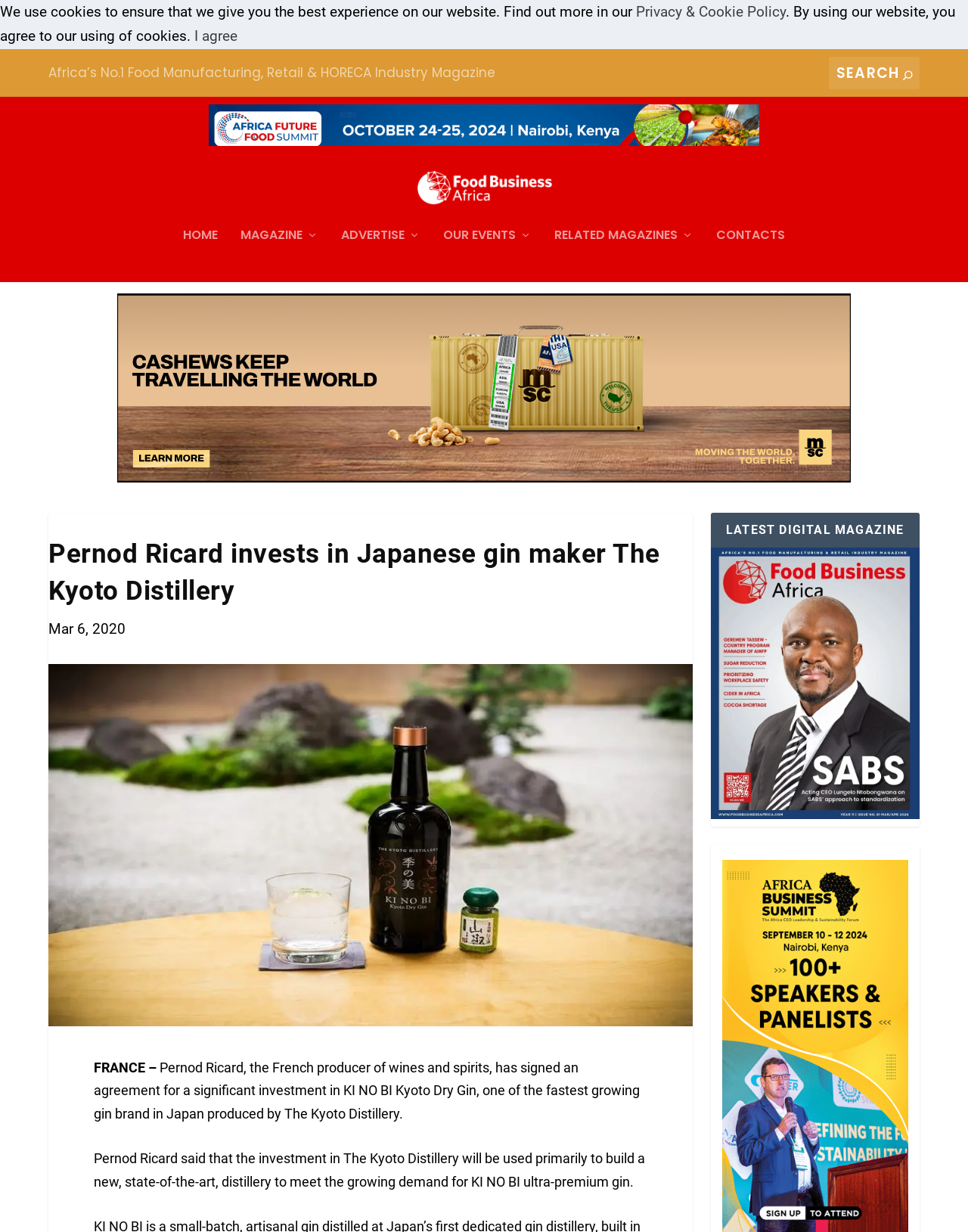What is the purpose of the investment in The Kyoto Distillery?
Based on the content of the image, thoroughly explain and answer the question.

The answer can be found in the article's content, where it is stated that 'Pernod Ricard said that the investment in The Kyoto Distillery will be used primarily to build a new, state-of-the-art, distillery to meet the growing demand for KI NO BI ultra-premium gin.'